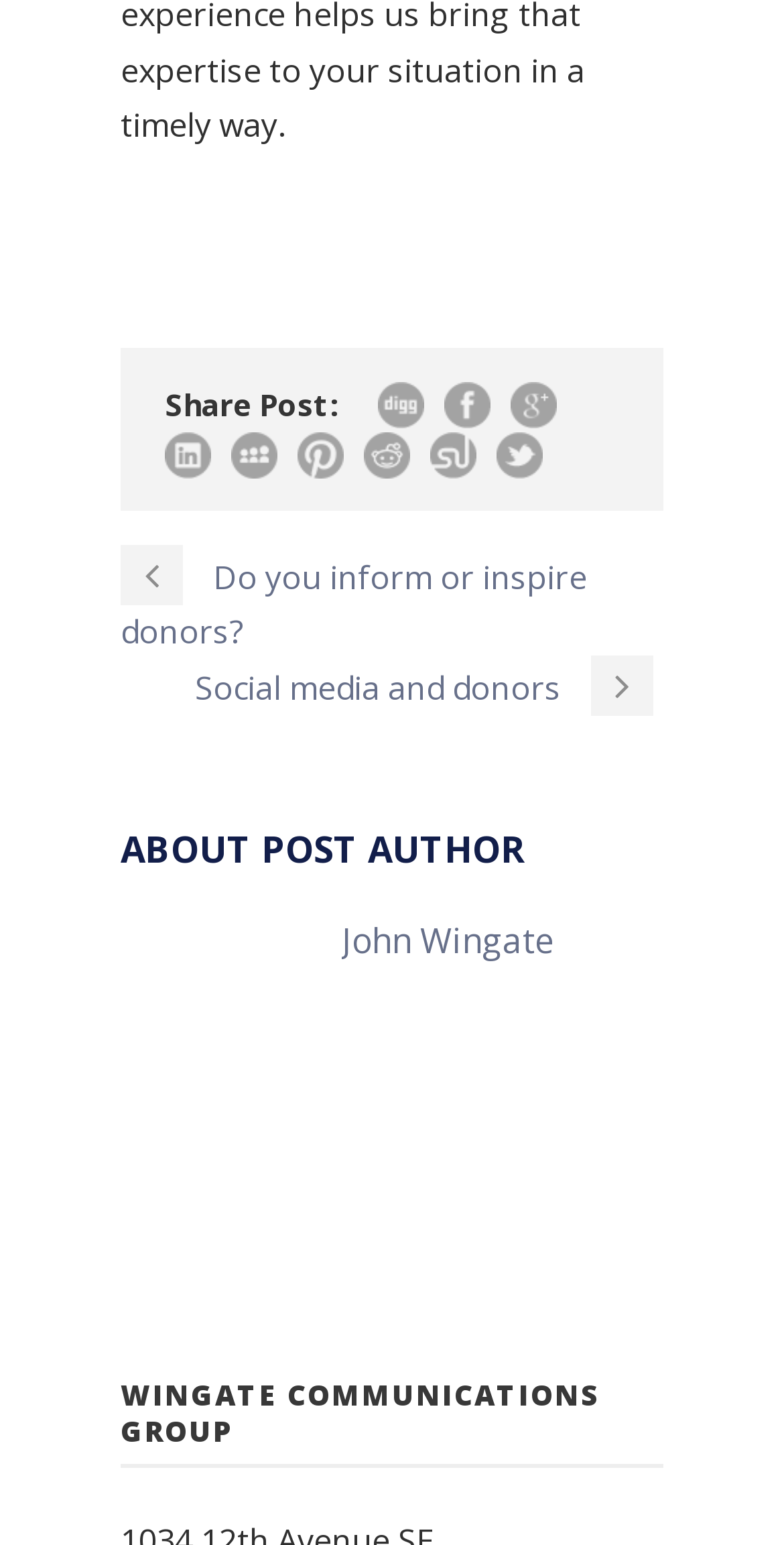Can you specify the bounding box coordinates for the region that should be clicked to fulfill this instruction: "Visit Wingate Communications Group".

[0.154, 0.892, 0.846, 0.95]